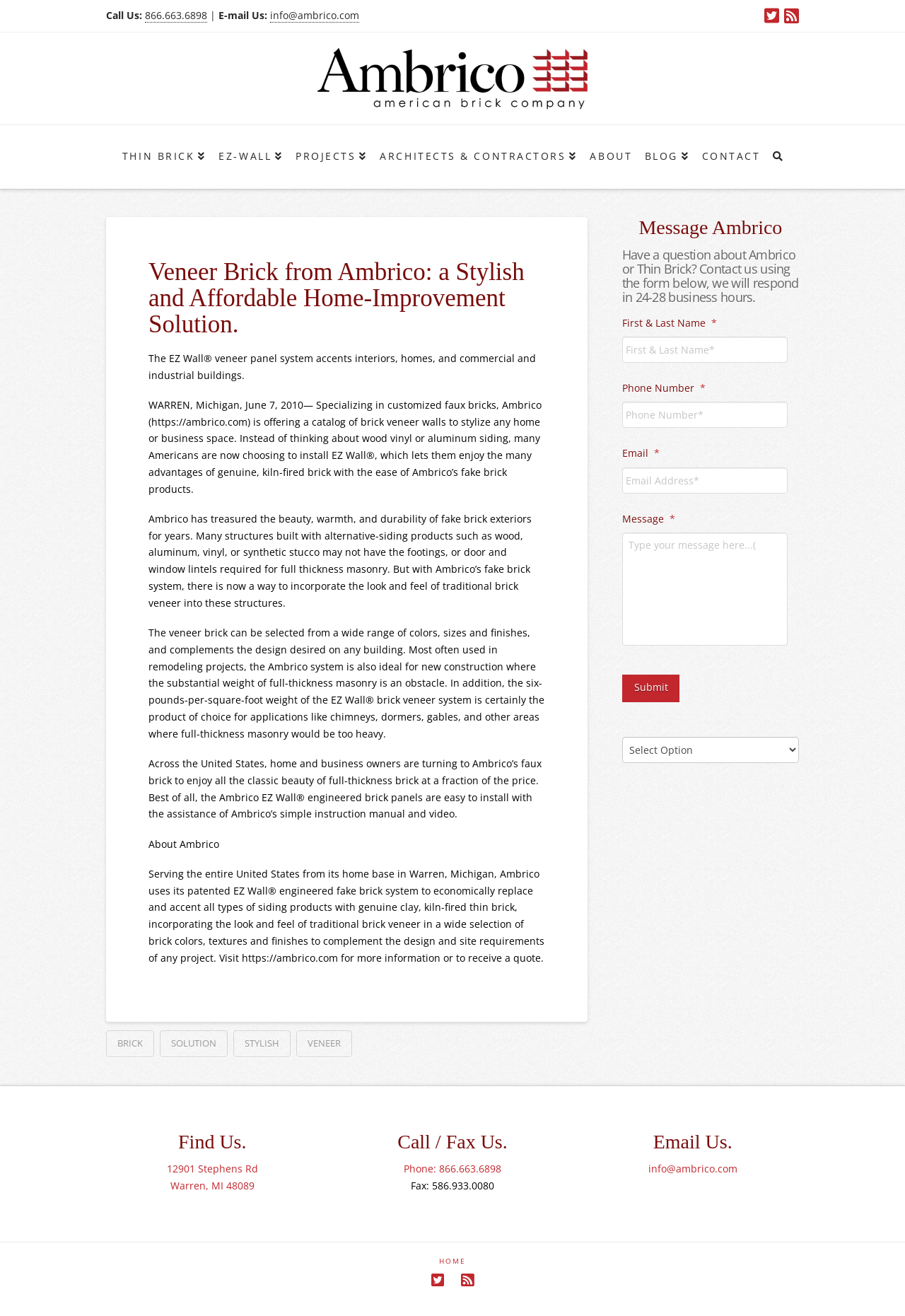Give a one-word or phrase response to the following question: How many fields are required to fill in the contact form?

4